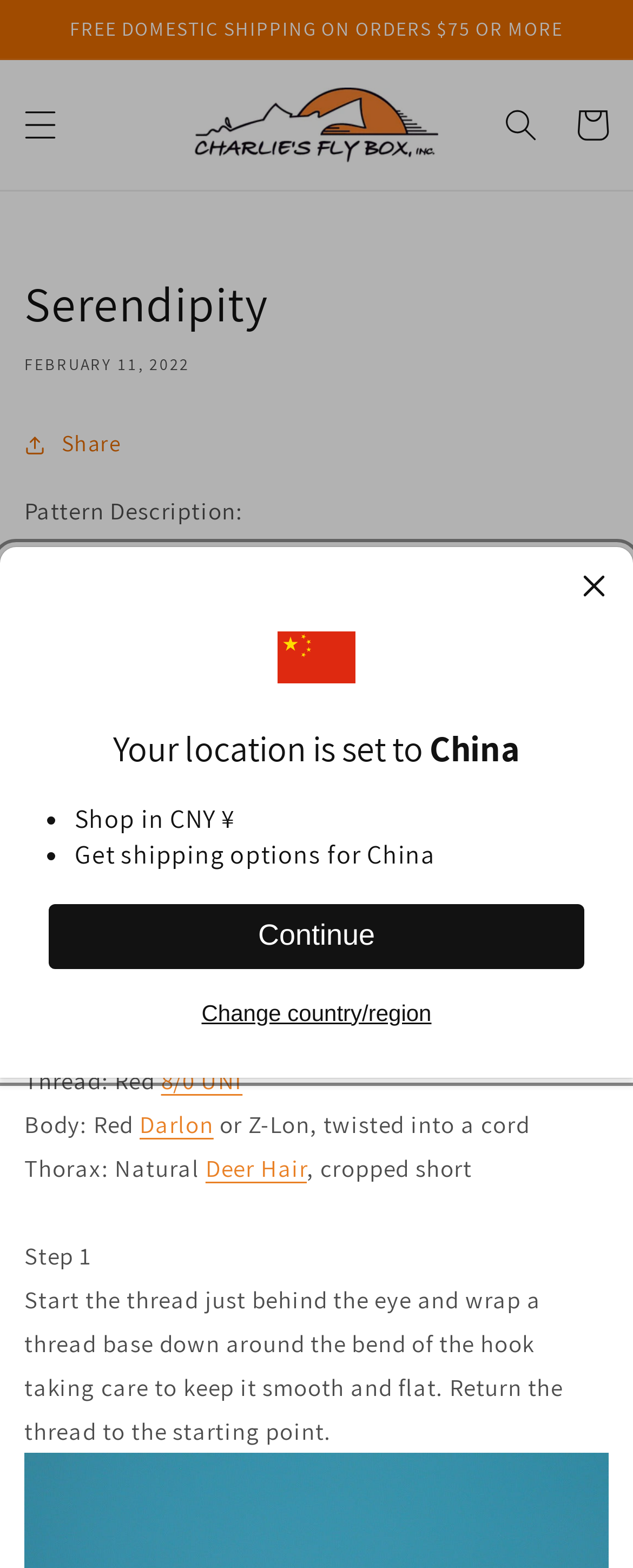Identify the bounding box coordinates of the area you need to click to perform the following instruction: "dismiss the location notification".

[0.918, 0.366, 0.959, 0.39]